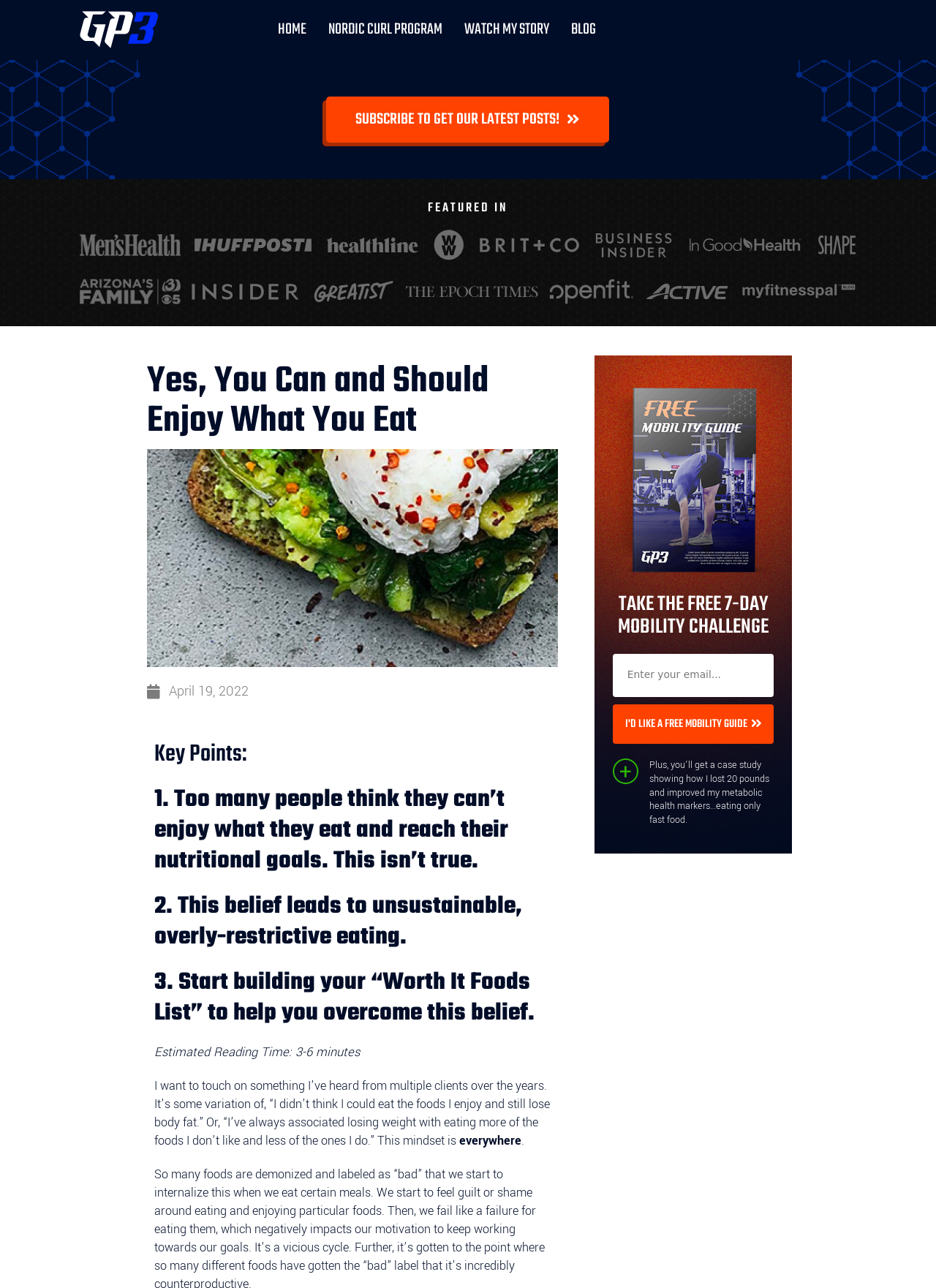Respond to the following query with just one word or a short phrase: 
What is the estimated reading time of the article?

3-6 minutes